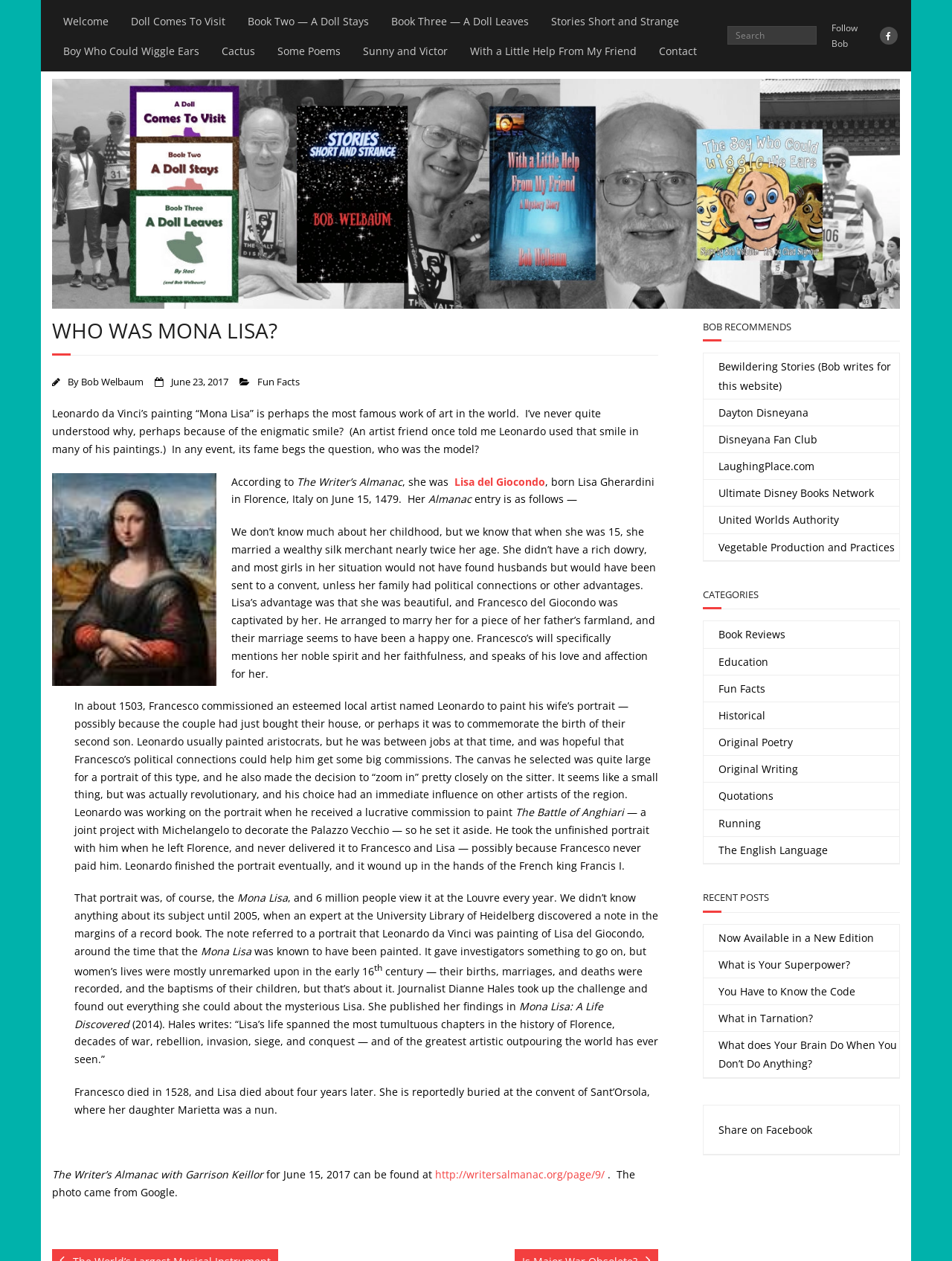What is the name of the book written by Dianne Hales?
Answer the question with detailed information derived from the image.

I found the answer by reading the article content, where it mentions 'Journalist Dianne Hales took up the challenge and found out everything she could about the mysterious Lisa. She published her findings in “Mona Lisa: A Life Discovered” (2014).' This clearly indicates that Dianne Hales wrote a book called 'Mona Lisa: A Life Discovered'.